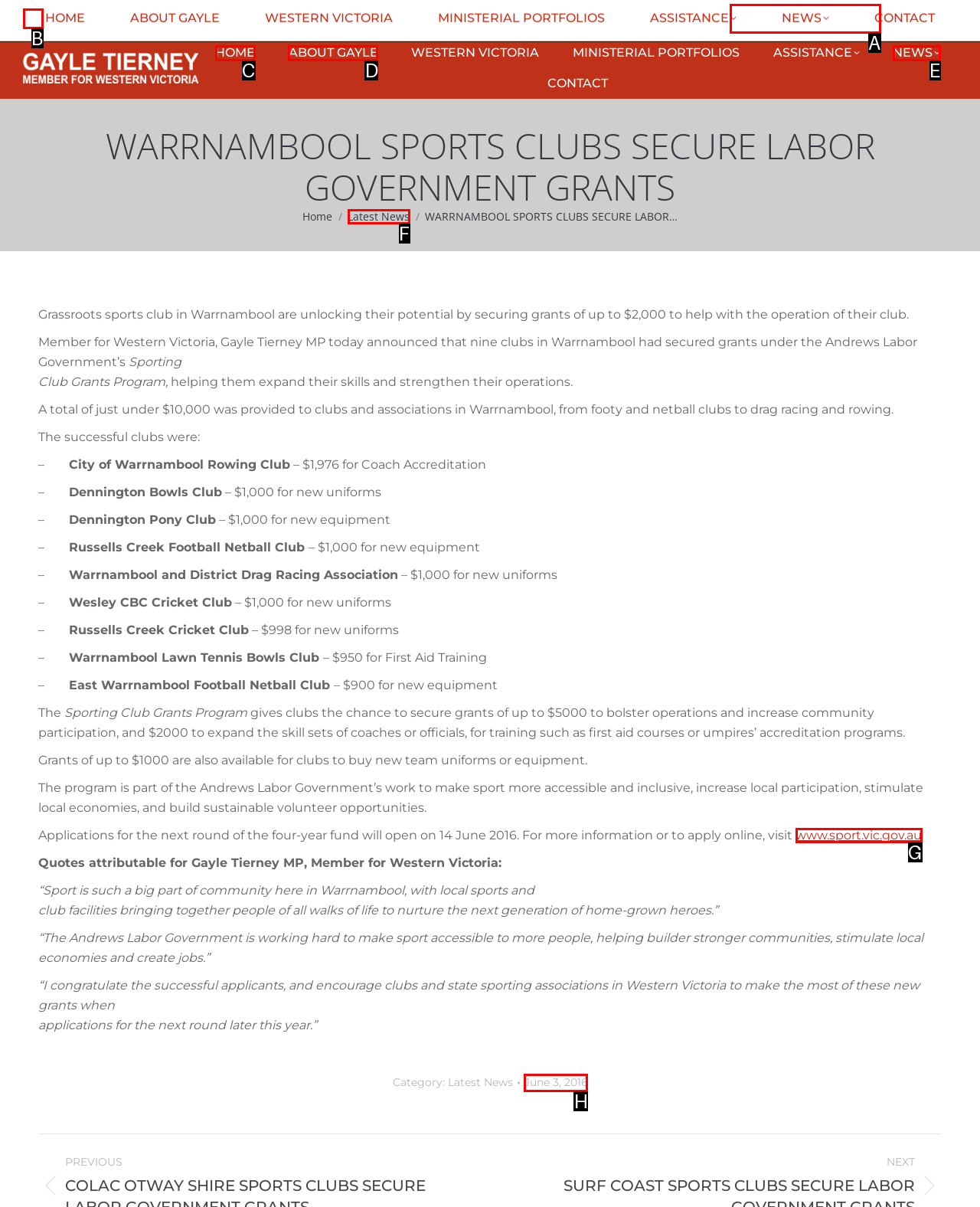Select the appropriate option that fits: News
Reply with the letter of the correct choice.

E